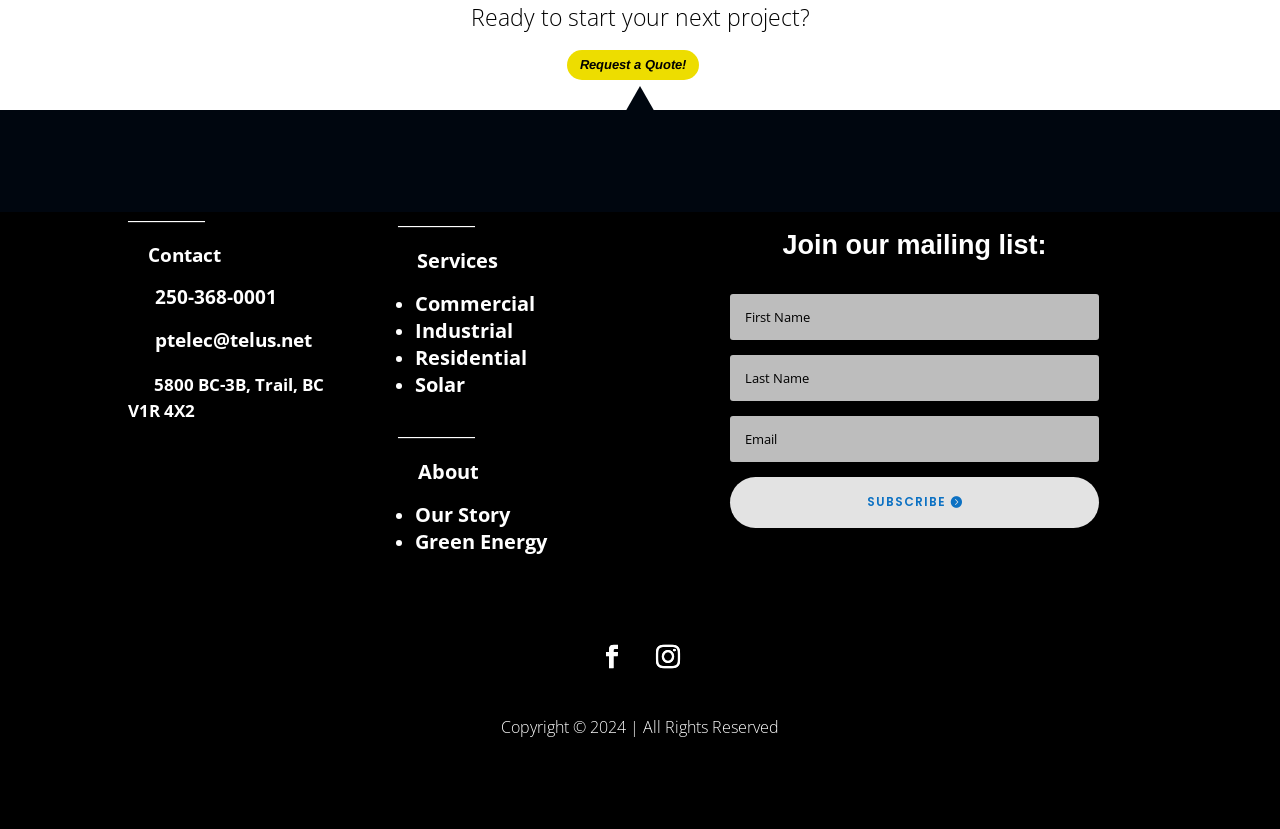Find the bounding box coordinates for the HTML element described in this sentence: "Solar". Provide the coordinates as four float numbers between 0 and 1, in the format [left, top, right, bottom].

[0.324, 0.448, 0.363, 0.481]